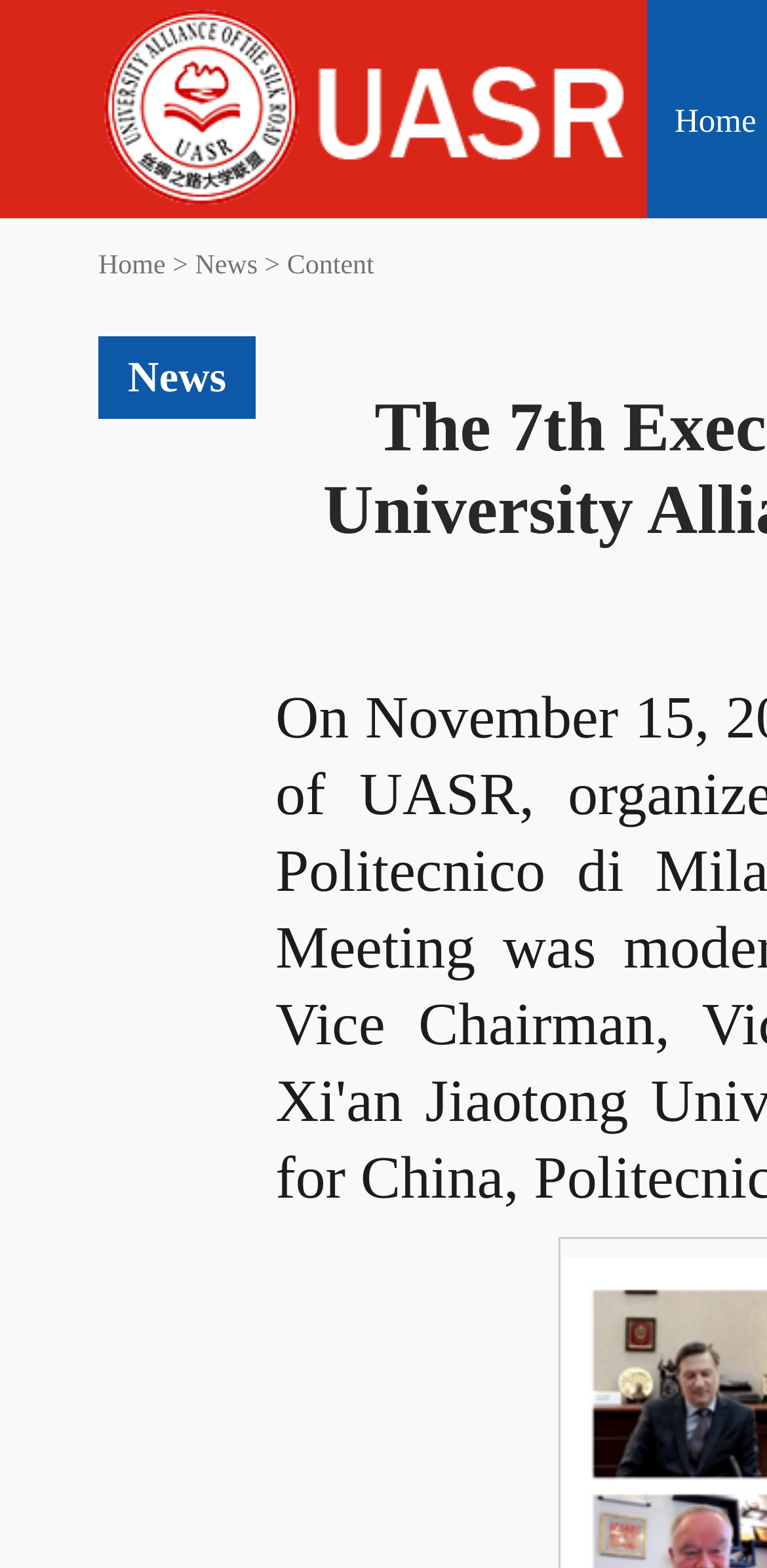Write a detailed summary of the webpage, including text, images, and layout.

The webpage appears to be related to the University Alliance of the Silk Road, with a focus on the 7th Executive Council Meeting. At the top-left corner, there is a logo image with the text "丝路联盟" (Silk Road Alliance). 

On the top-right corner, there is a "Home" link. Below the logo, there is a navigation menu with a hierarchical structure, showing the current page's location as "Home > News > Content". The navigation menu consists of three links: "Home", "News", and "Content", with "Content" not being explicitly shown but implied by the ">" symbol. The "Home" and "News" links are positioned side by side, with "Home" on the left and "News" on the right.